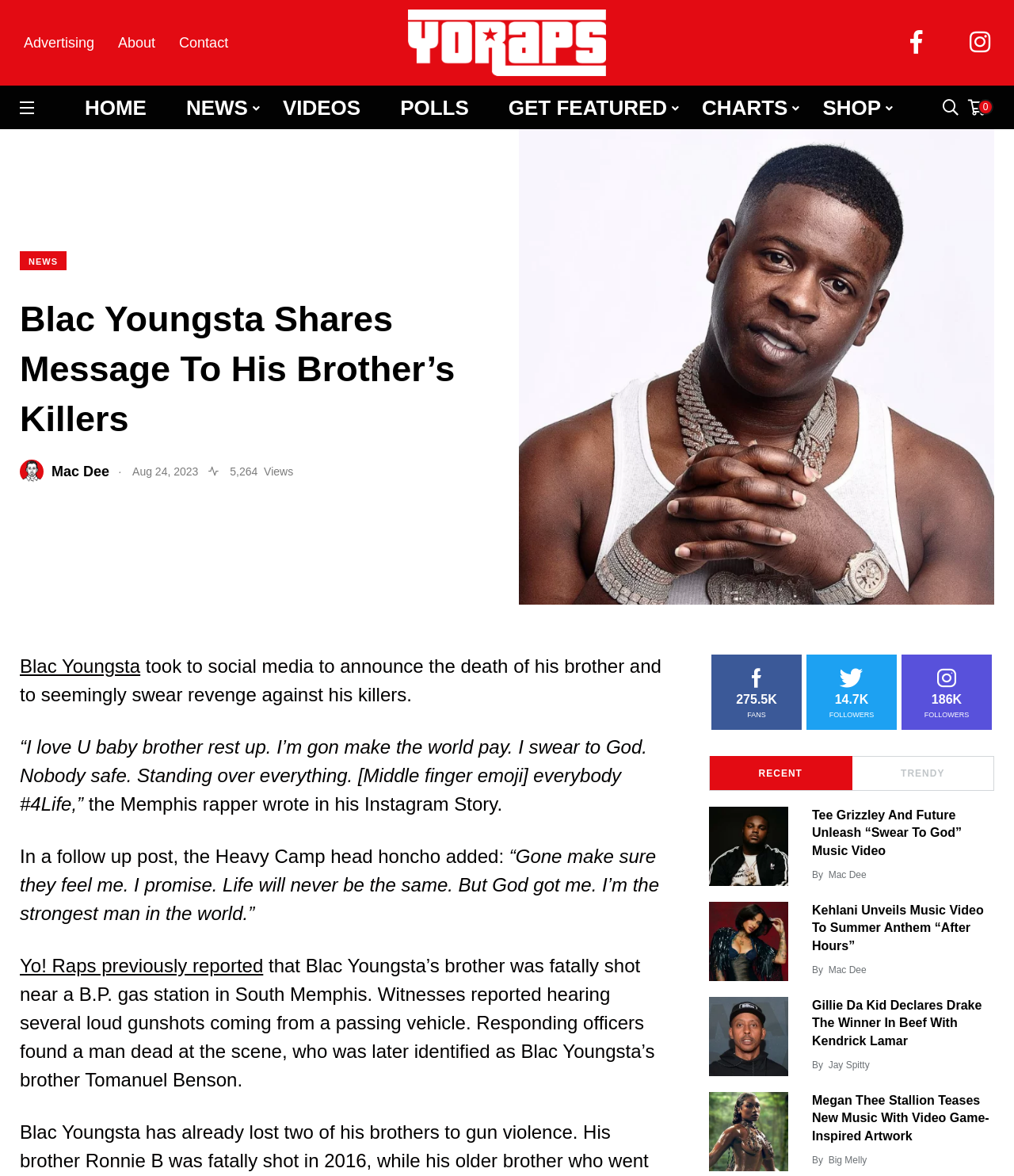How many views does the article have?
Kindly give a detailed and elaborate answer to the question.

The webpage shows the article's view count as '5,264 Views', so the answer is 5,264.